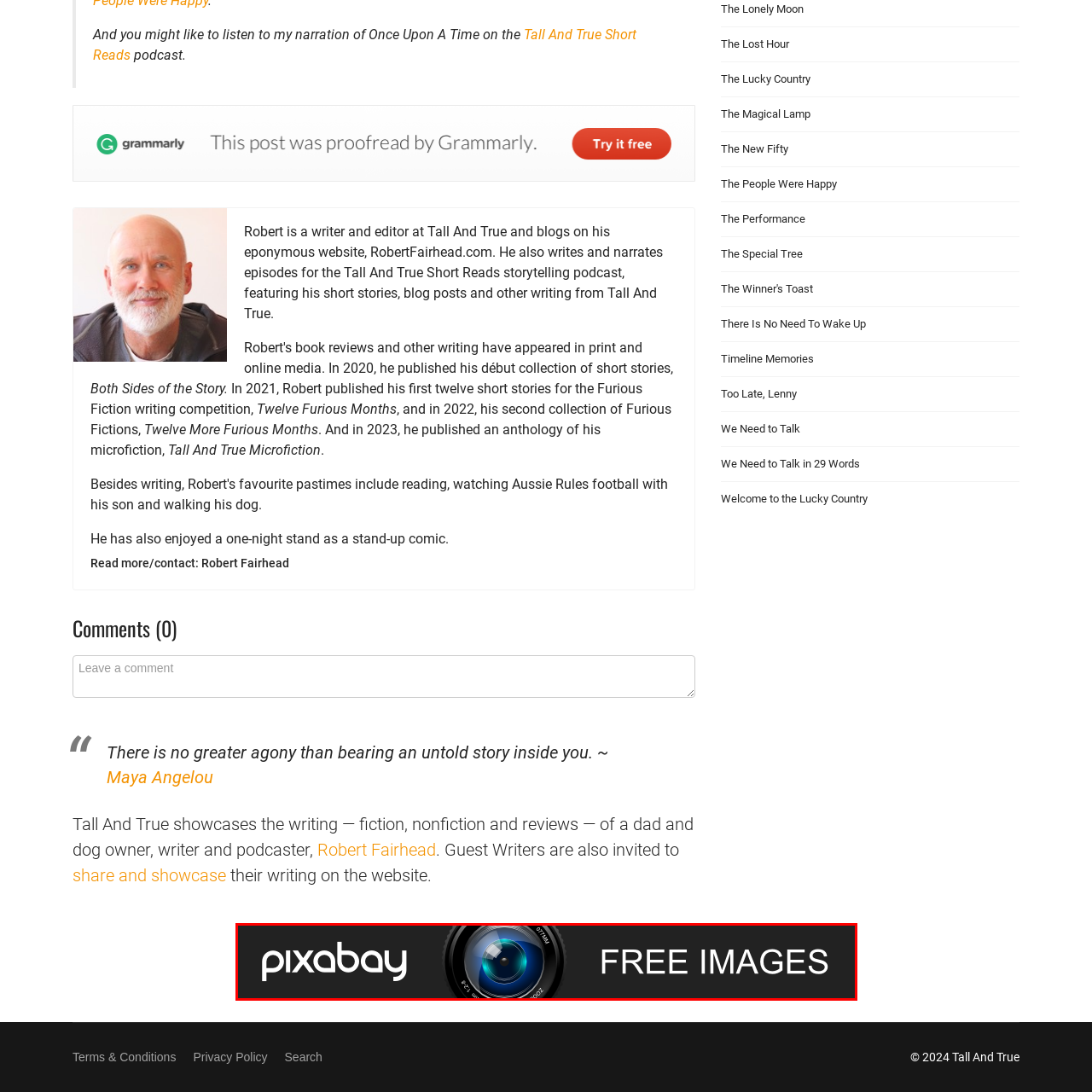Detail the scene within the red-bordered box in the image, including all relevant features and actions.

The image features a sleek banner showcasing "pixabay" alongside the phrase "FREE IMAGES." The background is dark, highlighting the modern design elements. A camera lens graphic is positioned prominently, suggesting high-quality imagery available for free. This banner likely indicates a resource for users seeking royalty-free images for various creative projects, emphasizing accessibility for all types of content creators. Its clean and professional appearance is designed to appeal to a wide audience interested in photography and visual media.